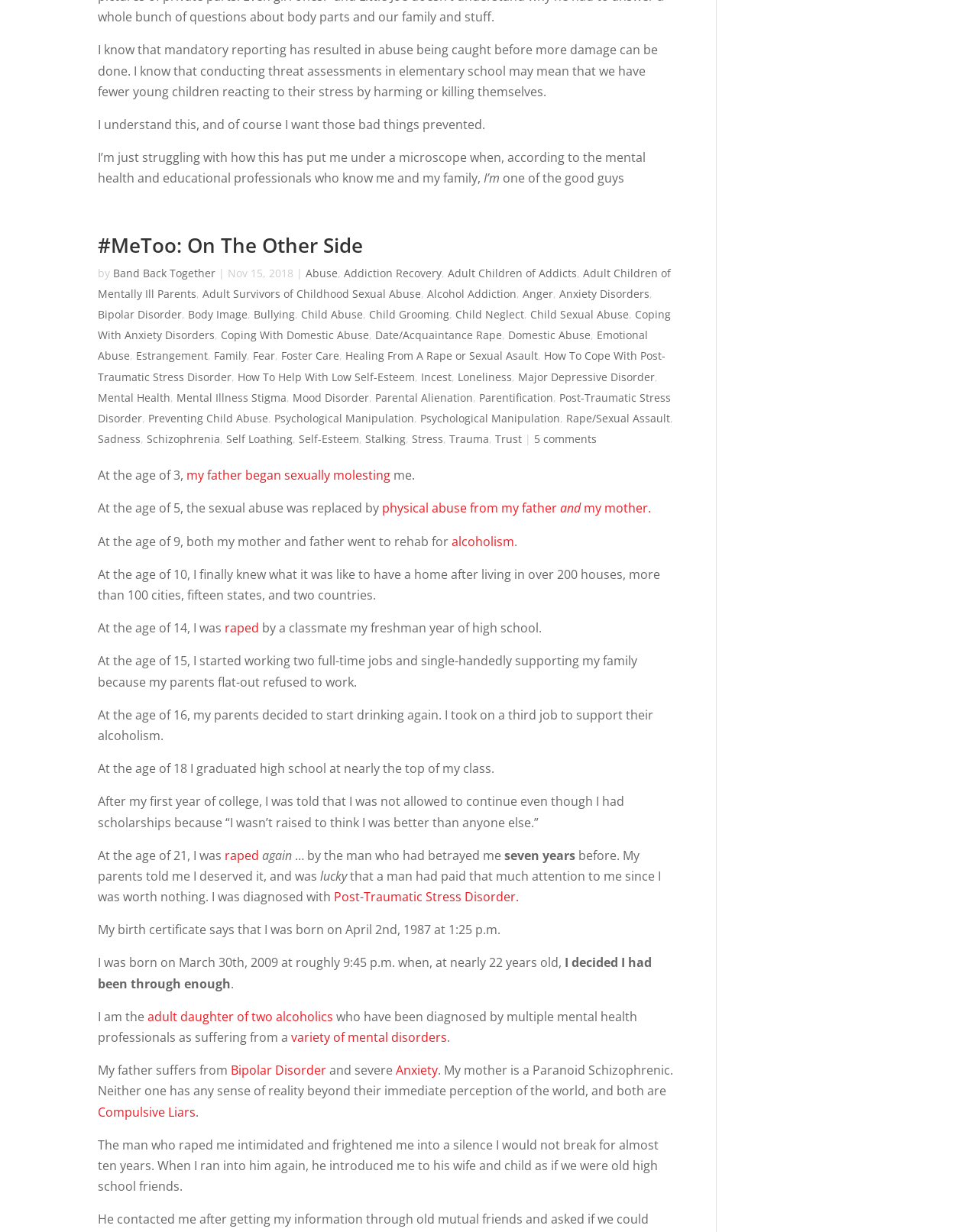Find and provide the bounding box coordinates for the UI element described with: "Adult Children of Addicts".

[0.458, 0.215, 0.59, 0.227]